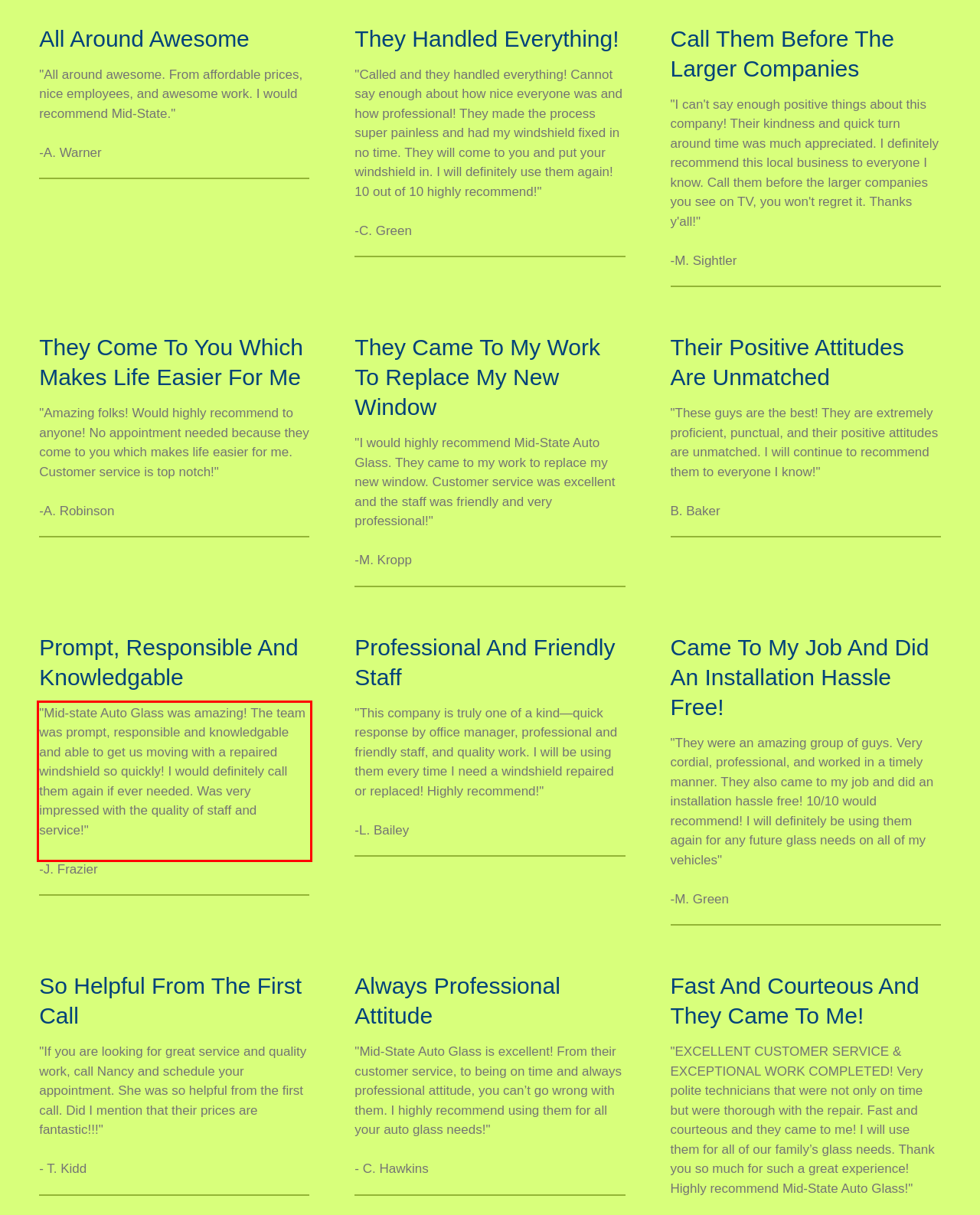You are given a webpage screenshot with a red bounding box around a UI element. Extract and generate the text inside this red bounding box.

"Mid-state Auto Glass was amazing! The team was prompt, responsible and knowledgable and able to get us moving with a repaired windshield so quickly! I would definitely call them again if ever needed. Was very impressed with the quality of staff and service!"